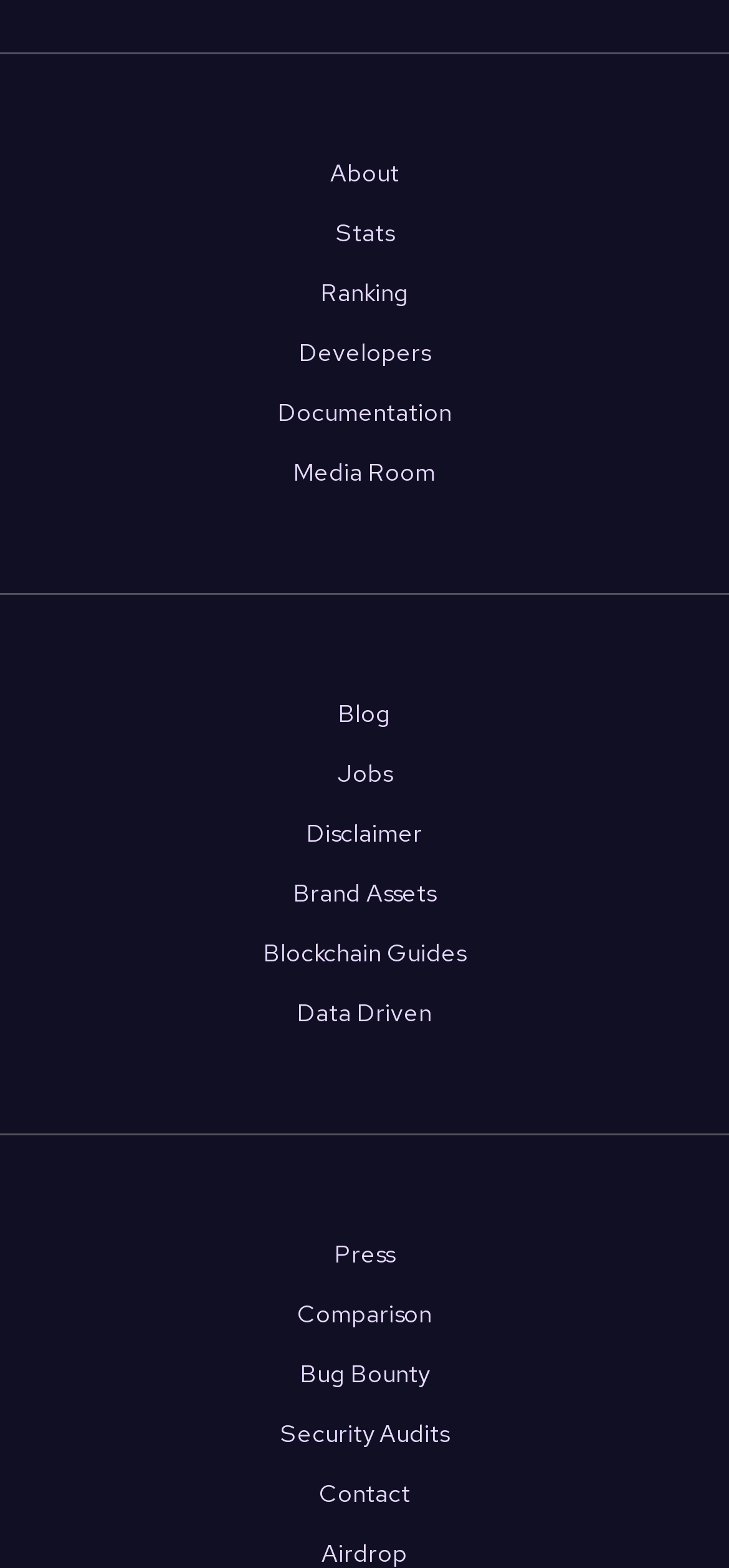What is the first link in the navigation menu?
Based on the visual details in the image, please answer the question thoroughly.

I looked at the navigation menu and found that the first link is 'About', which has a bounding box coordinate of [0.453, 0.101, 0.547, 0.121].